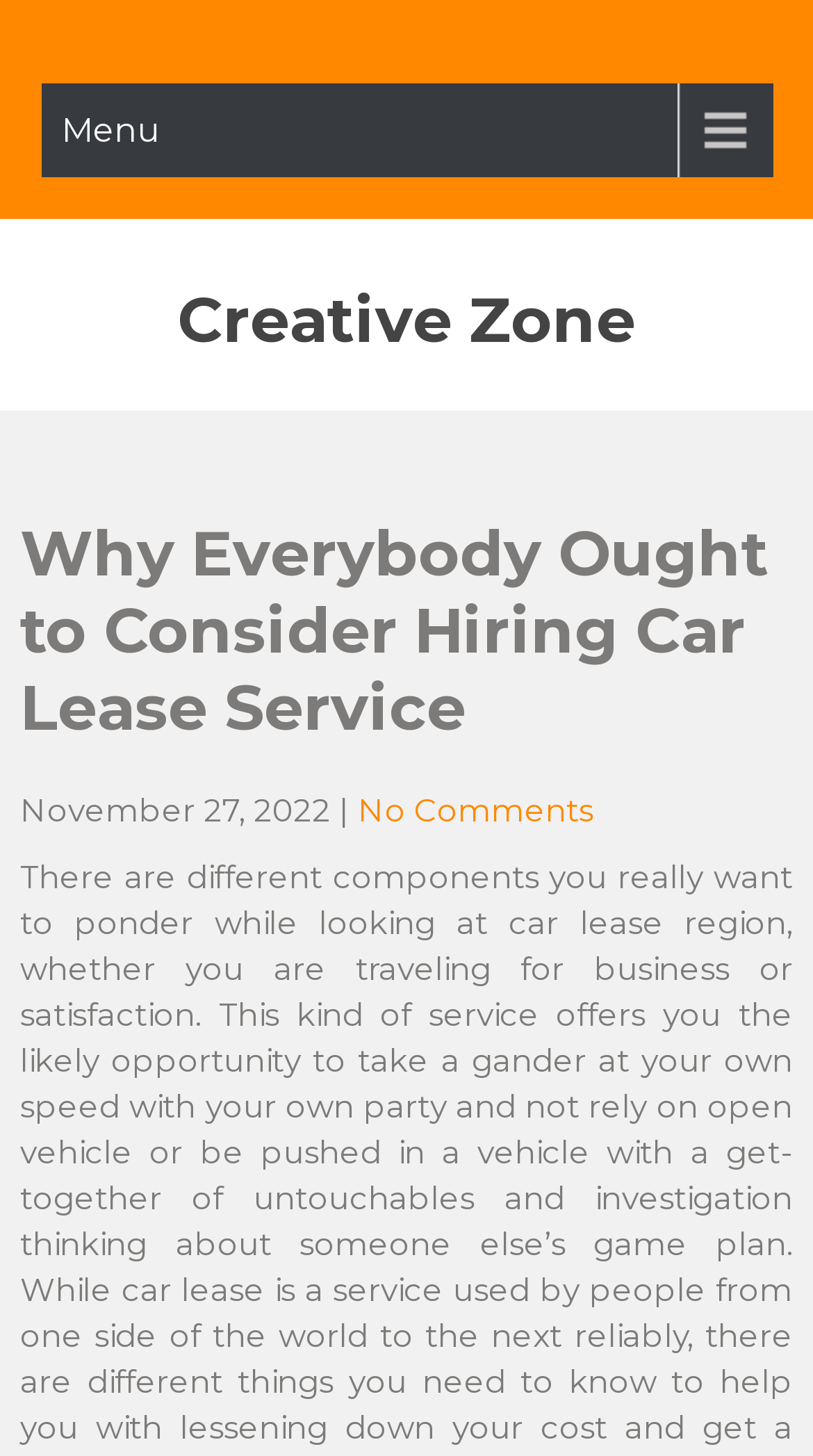How many sections are in the header?
Analyze the image and provide a thorough answer to the question.

I counted the sections in the header by looking at the elements with type 'heading' and 'link' and found two sections: one with the 'Creative Zone' link and another with the main heading 'Why Everybody Ought to Consider Hiring Car Lease Service'.